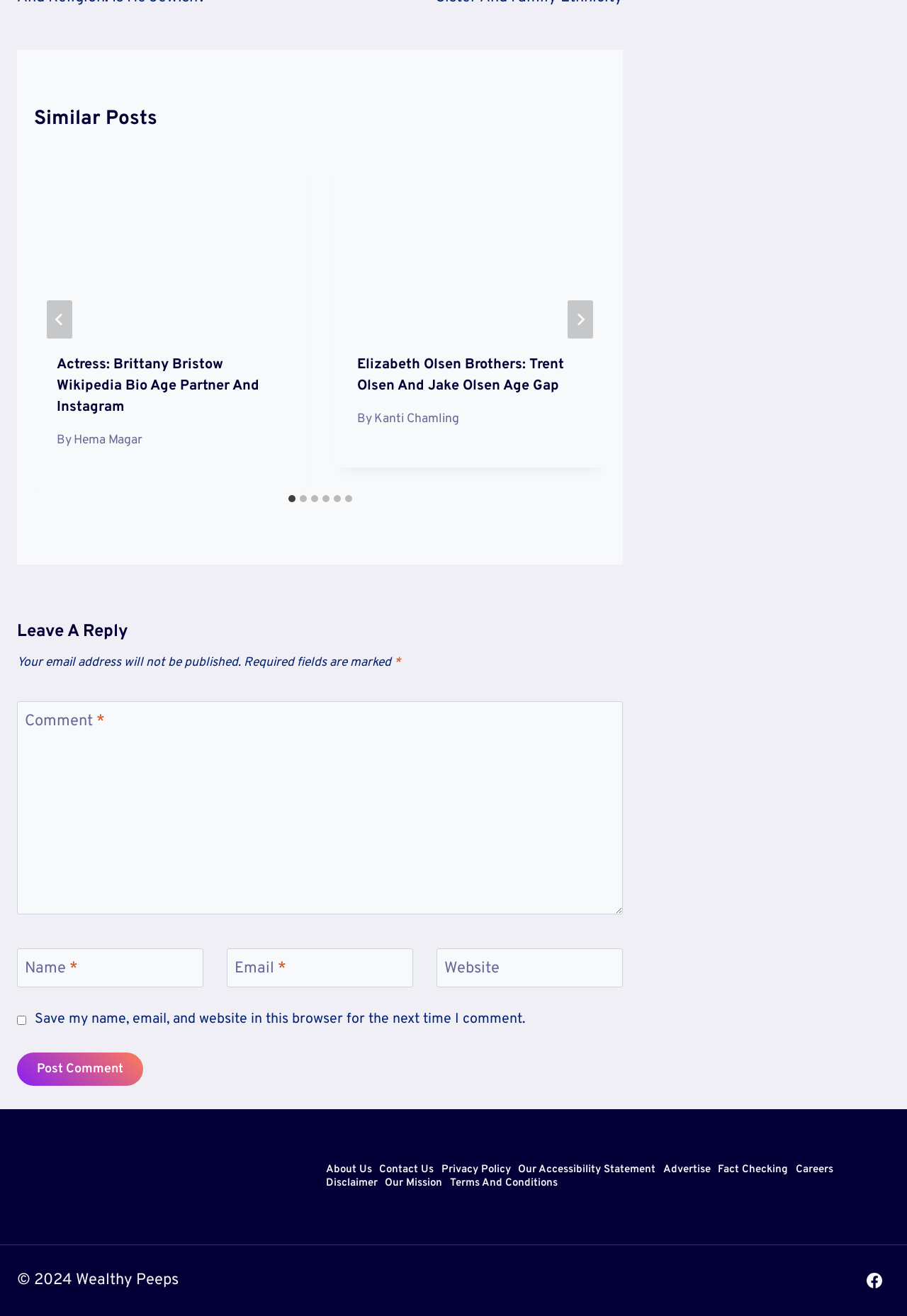Find the bounding box coordinates of the element to click in order to complete the given instruction: "Leave a comment."

[0.019, 0.533, 0.687, 0.695]